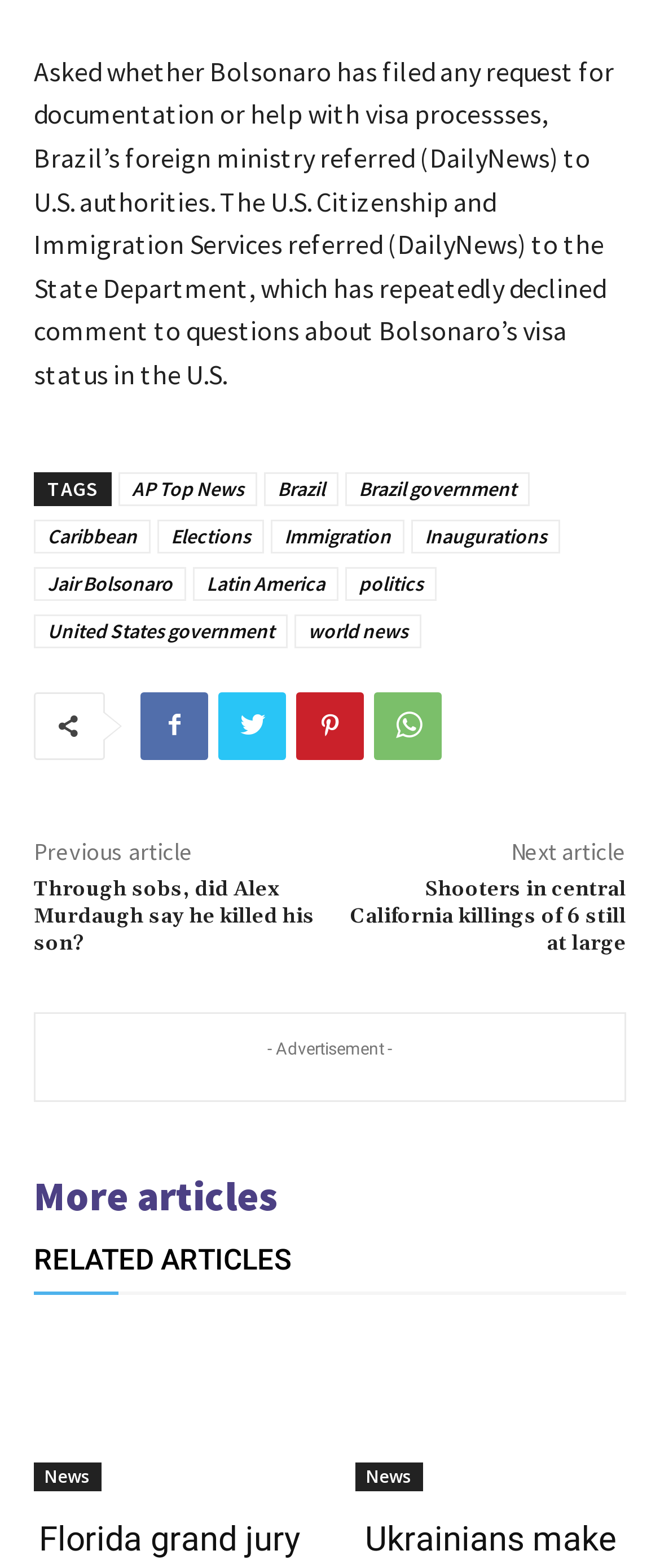Please determine the bounding box coordinates of the section I need to click to accomplish this instruction: "Check related articles".

[0.051, 0.784, 0.949, 0.823]